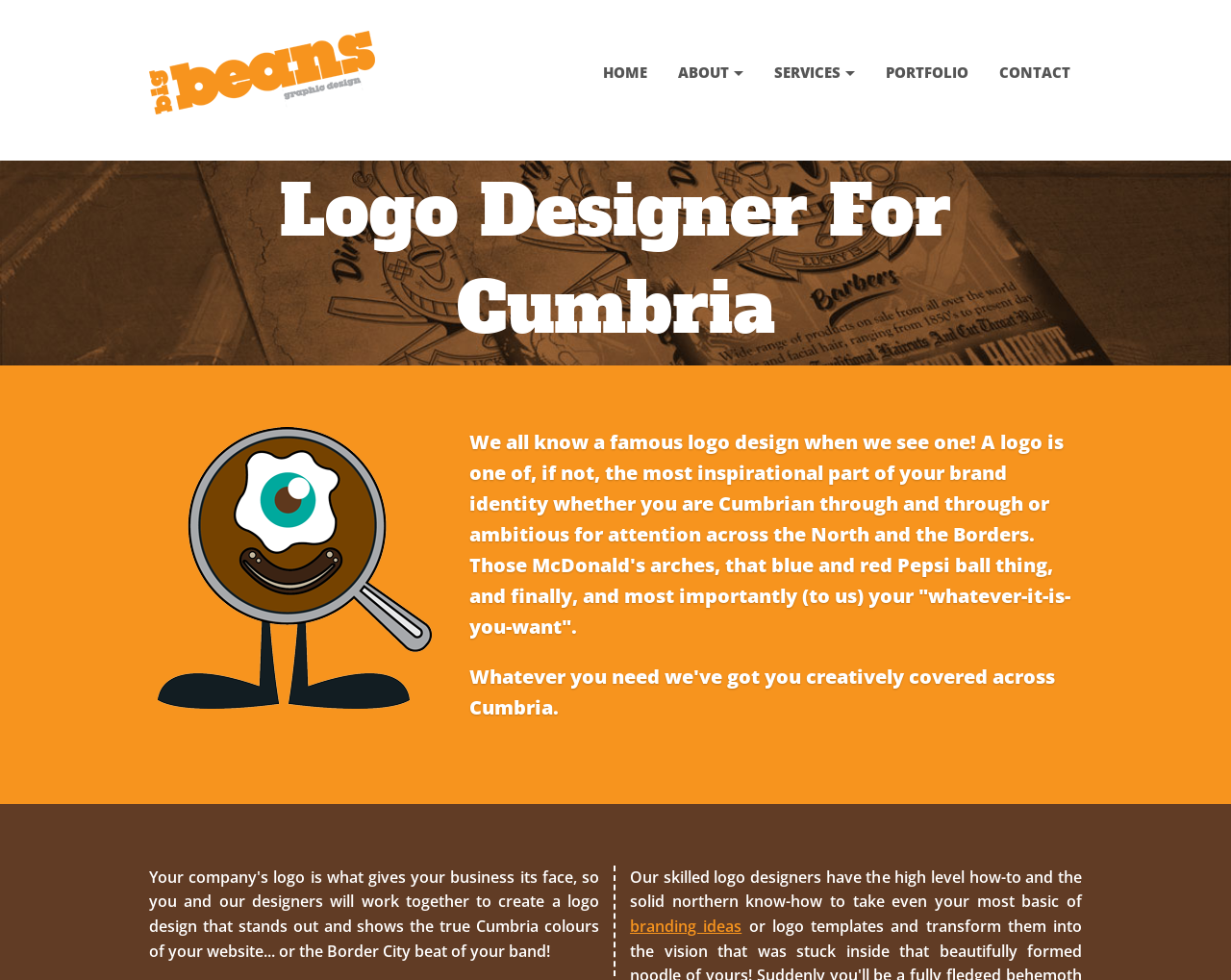Please extract the primary headline from the webpage.

Logo Designer For Cumbria